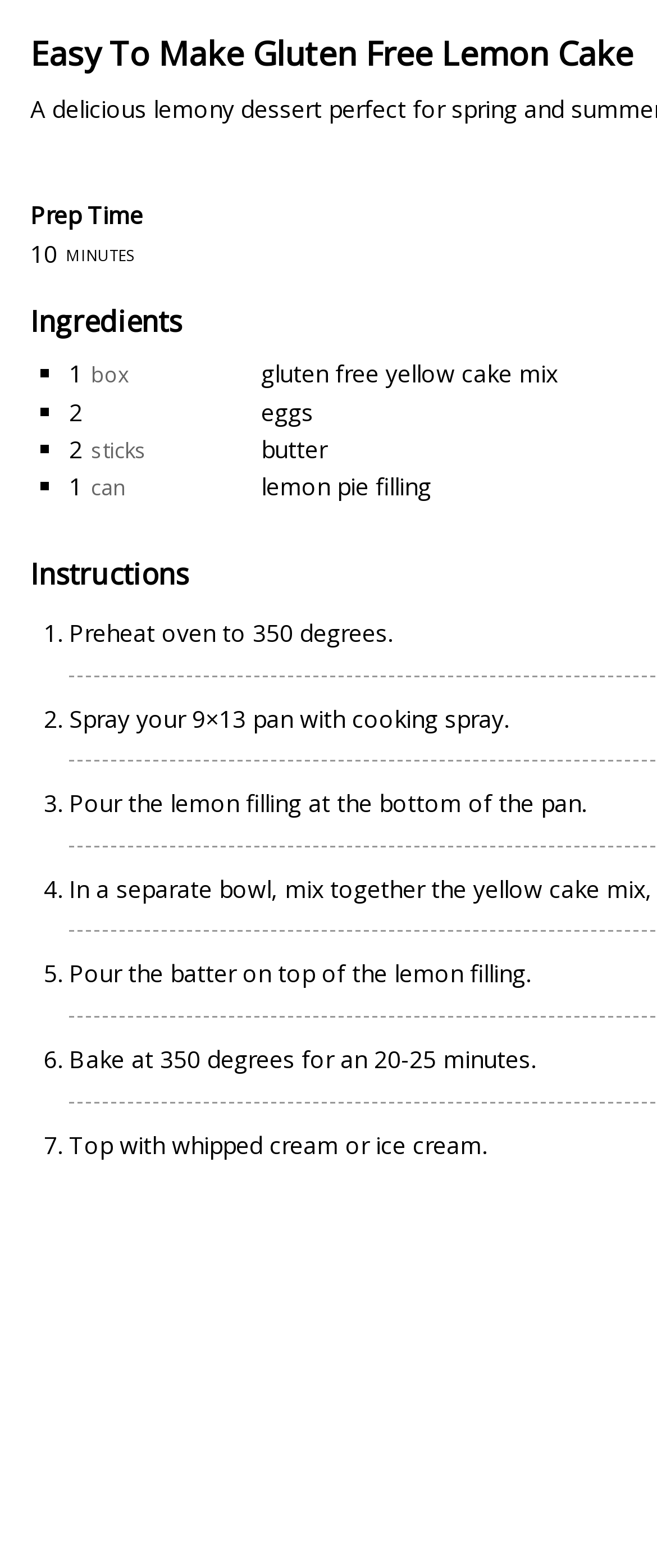Use a single word or phrase to answer the question: 
What is the prep time for the gluten free lemon cake?

10 minutes